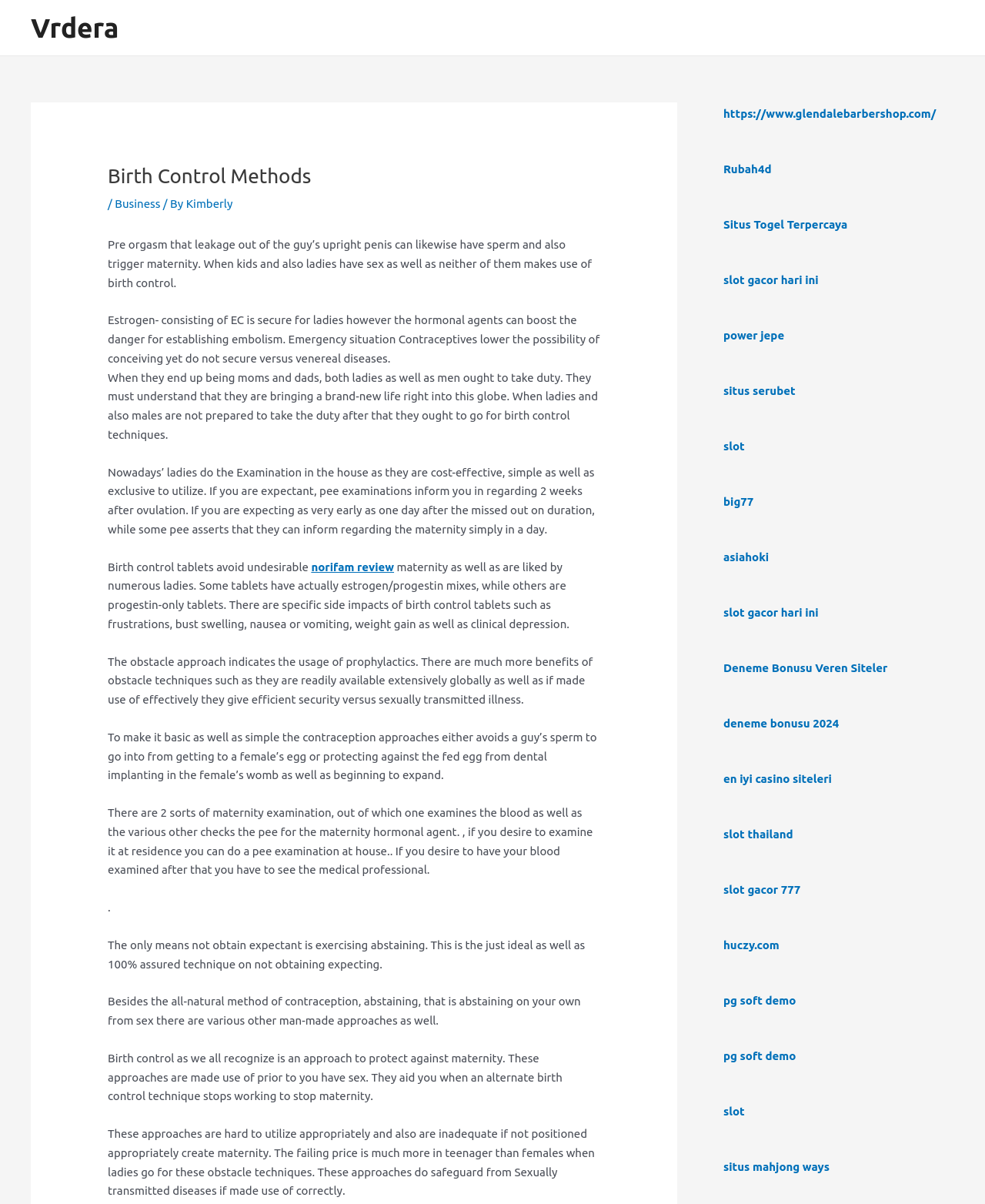Find the bounding box coordinates of the clickable area that will achieve the following instruction: "Click on the link 'Kimberly'".

[0.189, 0.164, 0.236, 0.175]